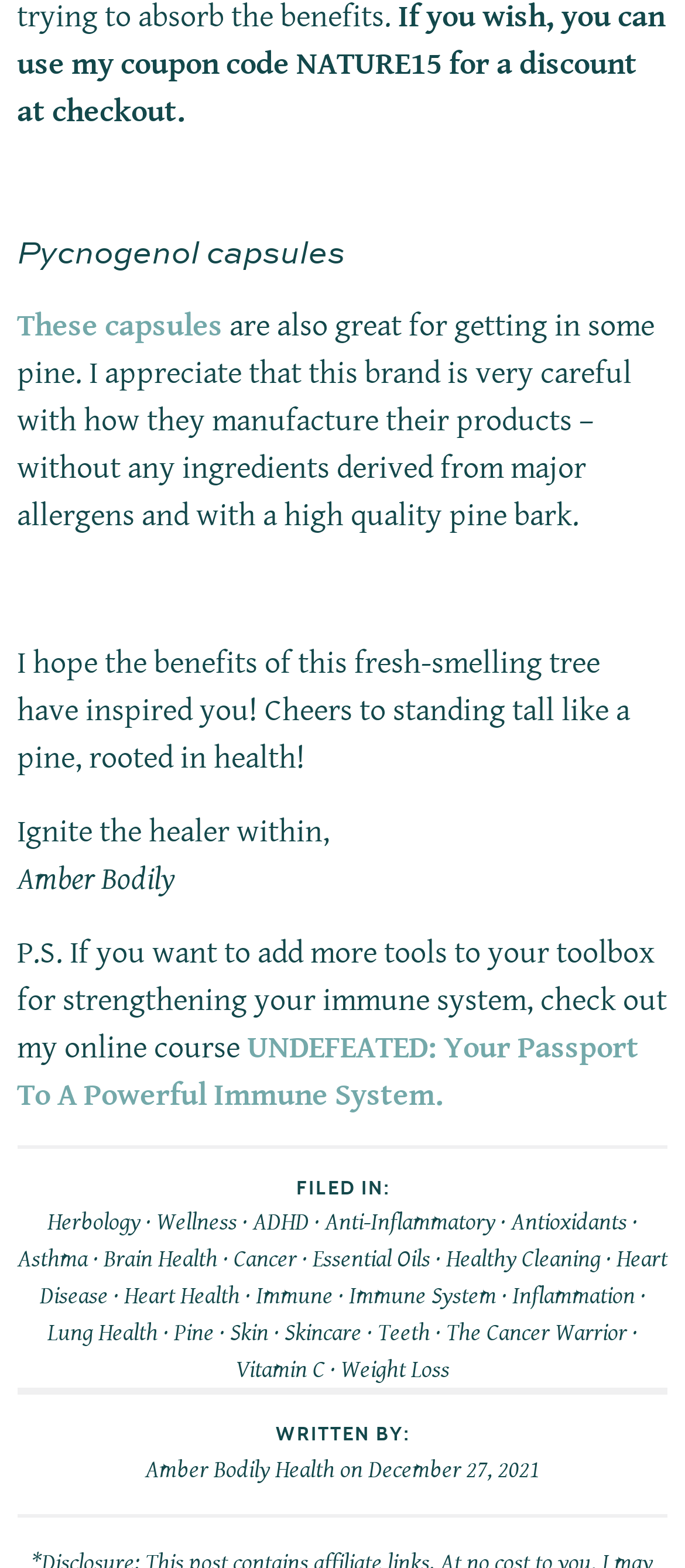Find the bounding box coordinates of the element you need to click on to perform this action: 'Read the article written by Amber Bodily'. The coordinates should be represented by four float values between 0 and 1, in the format [left, top, right, bottom].

[0.025, 0.545, 0.256, 0.574]